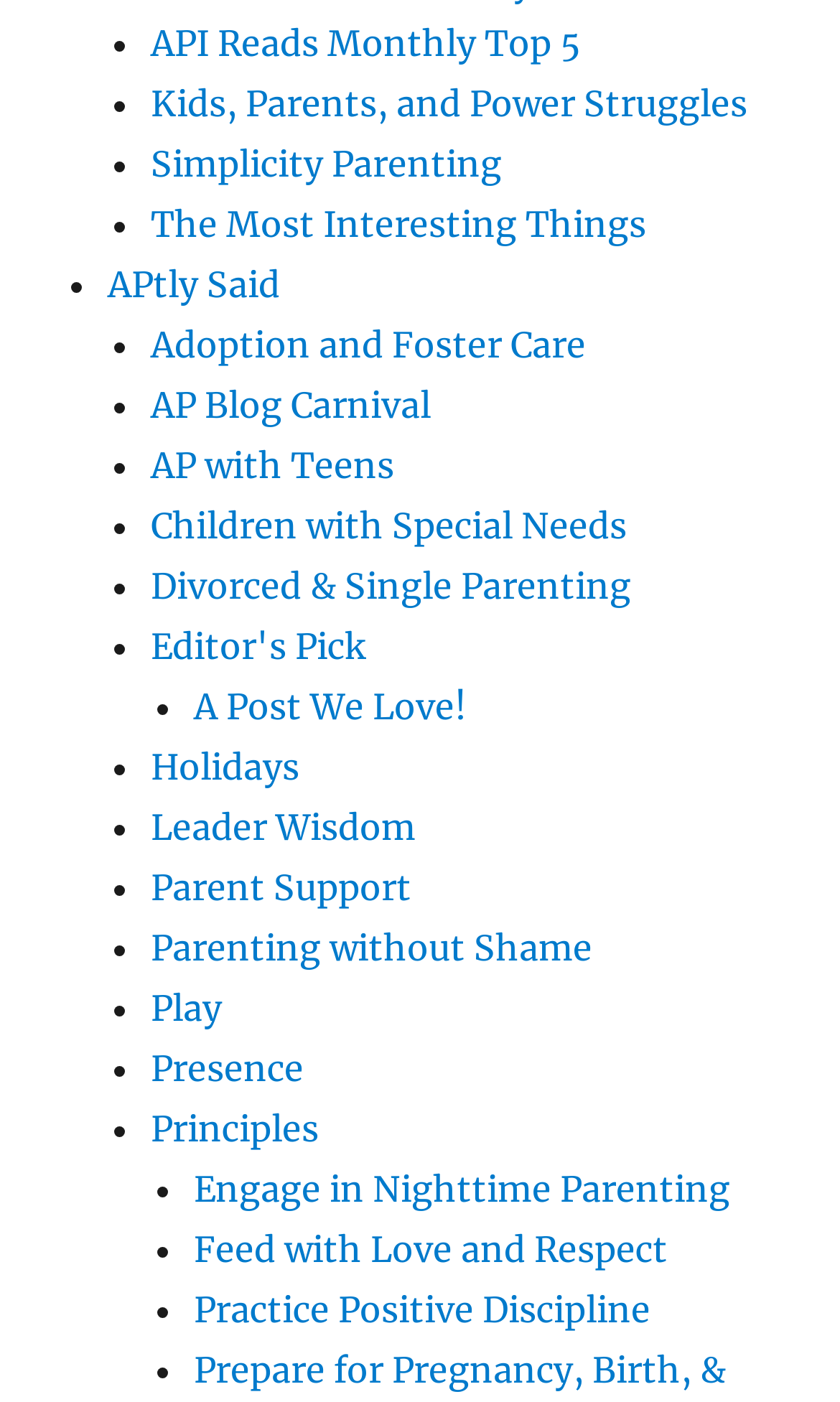Provide a short, one-word or phrase answer to the question below:
What is the link below 'APtly Said'?

Adoption and Foster Care